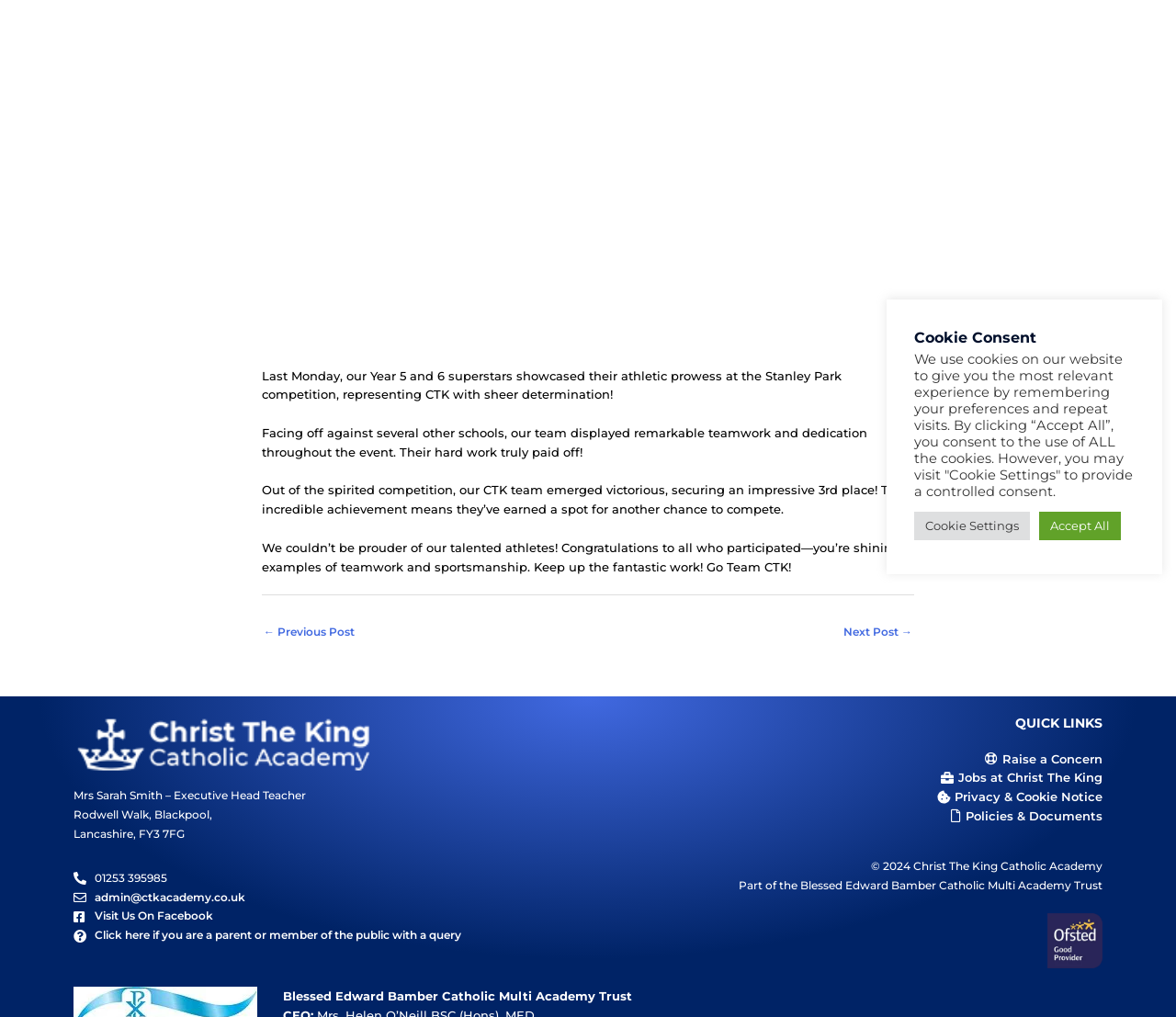Determine the bounding box for the described UI element: "Safe Spaces".

None